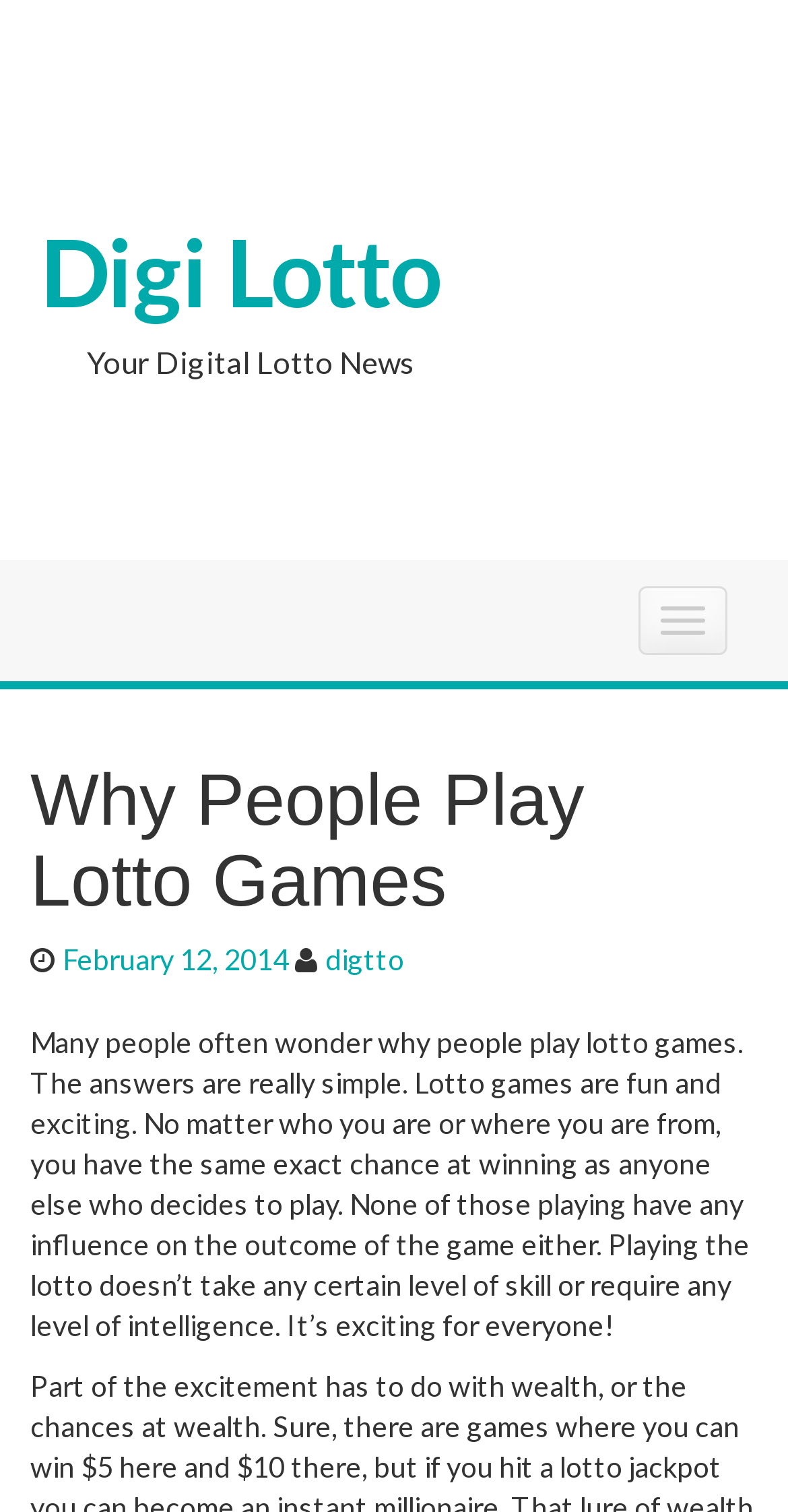Reply to the question below using a single word or brief phrase:
What is the topic of the article?

Why people play lotto games